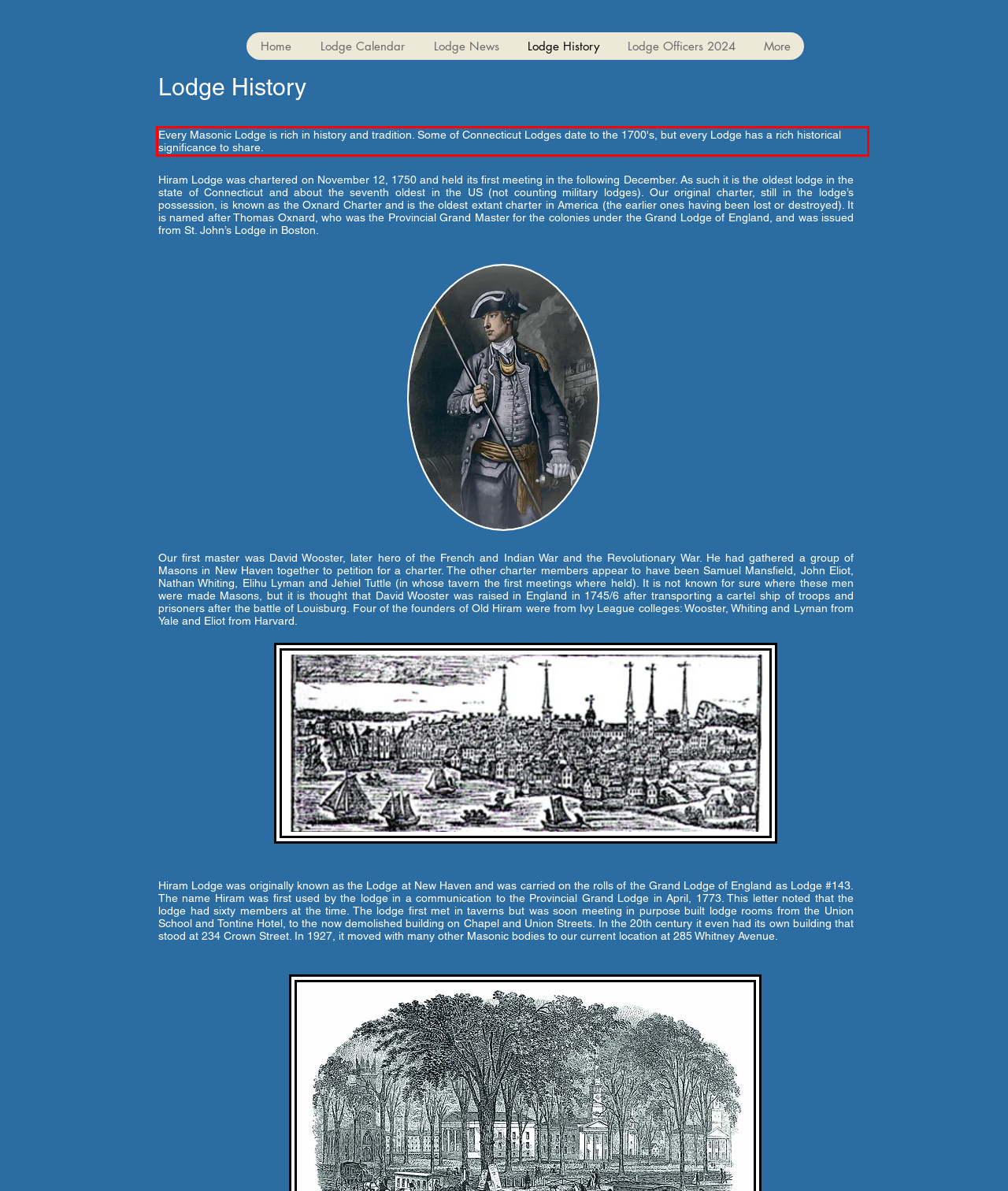Please extract the text content from the UI element enclosed by the red rectangle in the screenshot.

Every Masonic Lodge is rich in history and tradition. Some of Connecticut Lodges date to the 1700's, but every Lodge has a rich historical significance to share.